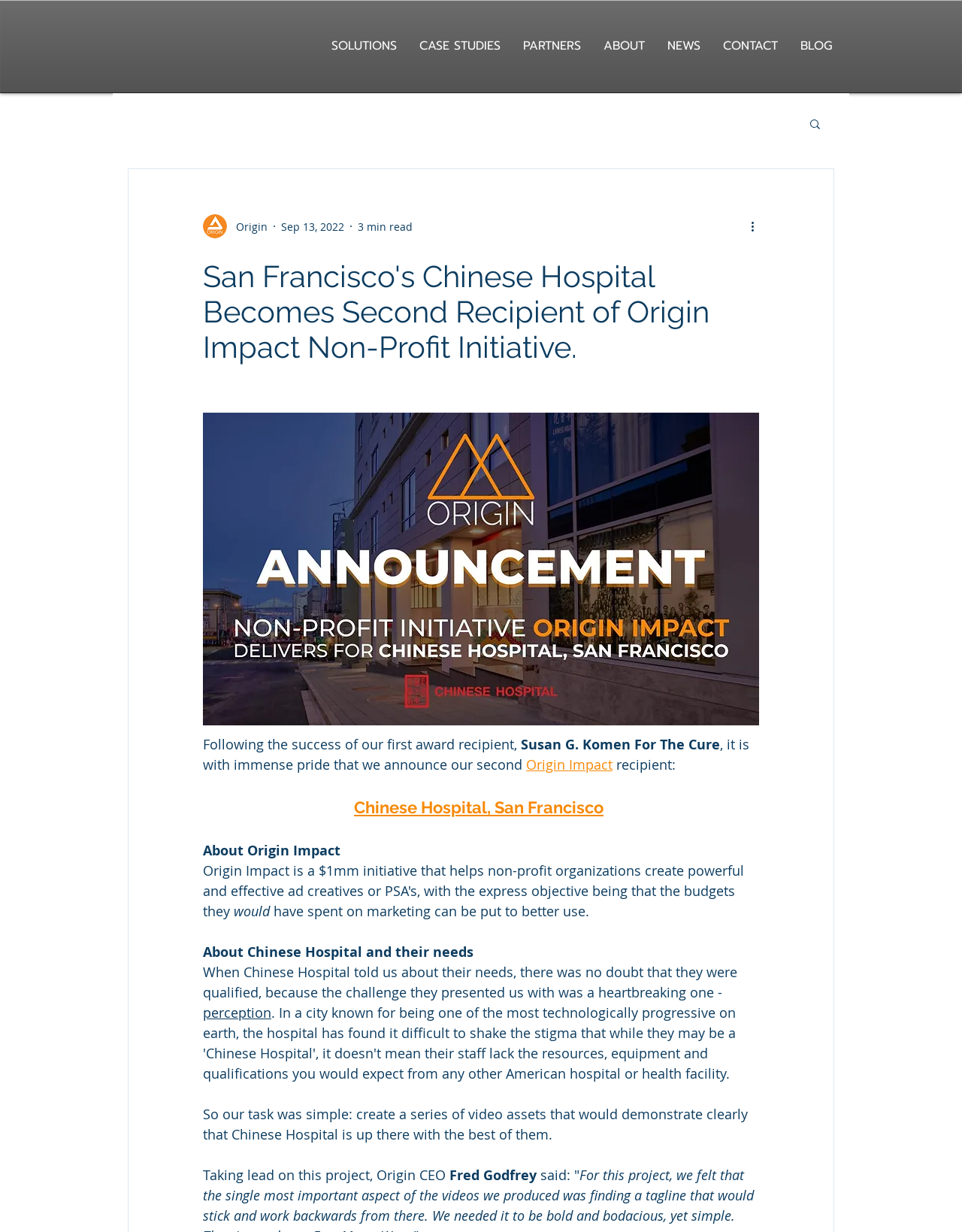Please identify the bounding box coordinates of the element's region that I should click in order to complete the following instruction: "Learn more about Chinese Hospital, San Francisco". The bounding box coordinates consist of four float numbers between 0 and 1, i.e., [left, top, right, bottom].

[0.368, 0.647, 0.627, 0.663]